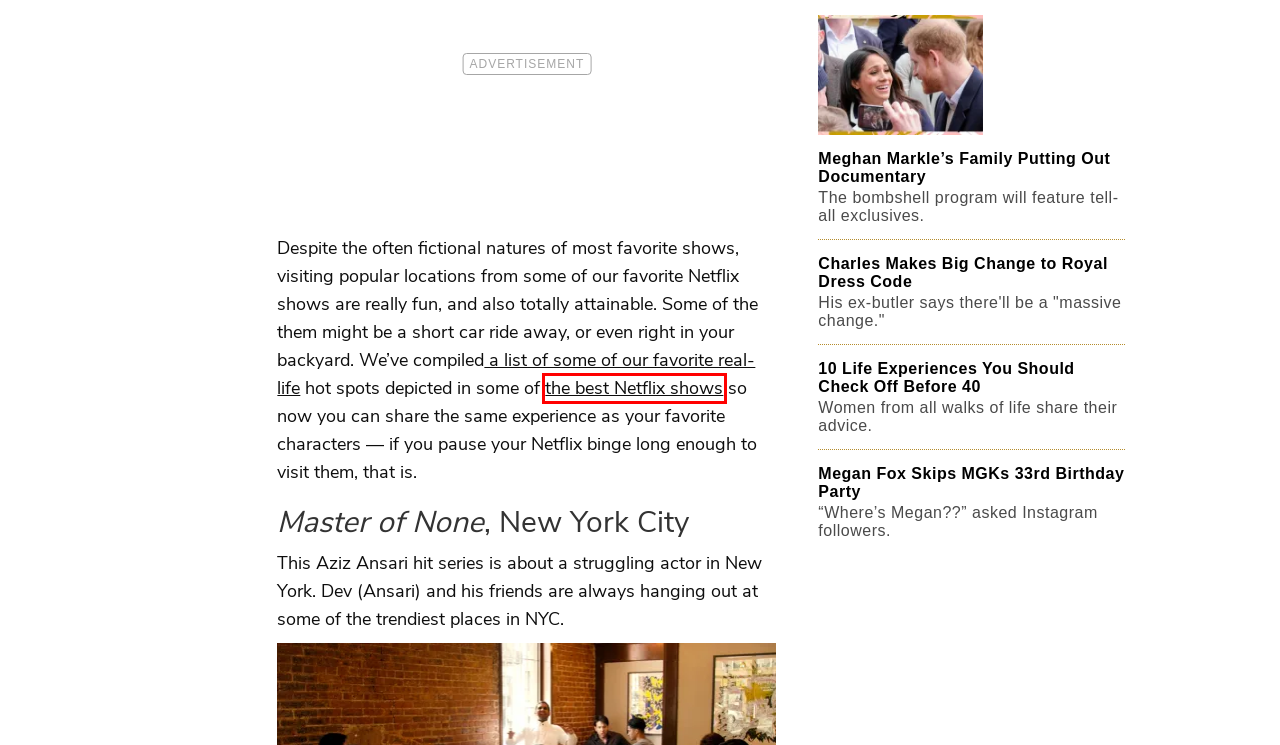Given a screenshot of a webpage with a red bounding box highlighting a UI element, determine which webpage description best matches the new webpage that appears after clicking the highlighted element. Here are the candidates:
A. Home - Gjelina
B. The 74 Best Netflix Shows to Binge Watch (June 2024)
C. Alabama Jack's — Florida Beach Bar
D. Outdoor Dining | The Buffalo Club | Santa Monica, CA
E. Pink Motel | Cadillac Jacks | Retro 1950 1960 Movie Set | 818-767-3605 | Home
F. Homepage - Parm Italian
G. Think Coffee NYC
H. Home | Blue Hill Farm

B